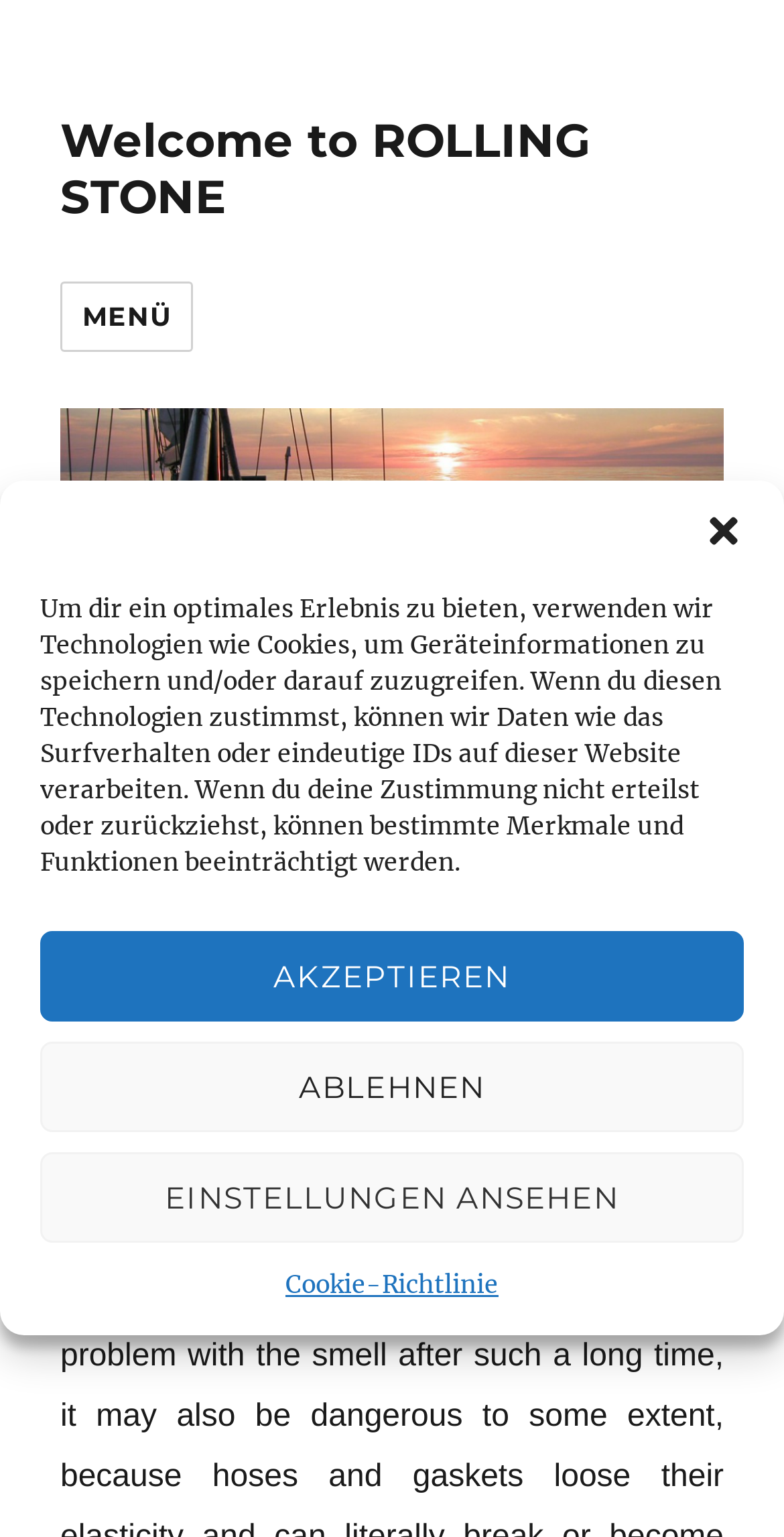Provide a short, one-word or phrase answer to the question below:
What is the name of the website?

ROLLING STONE